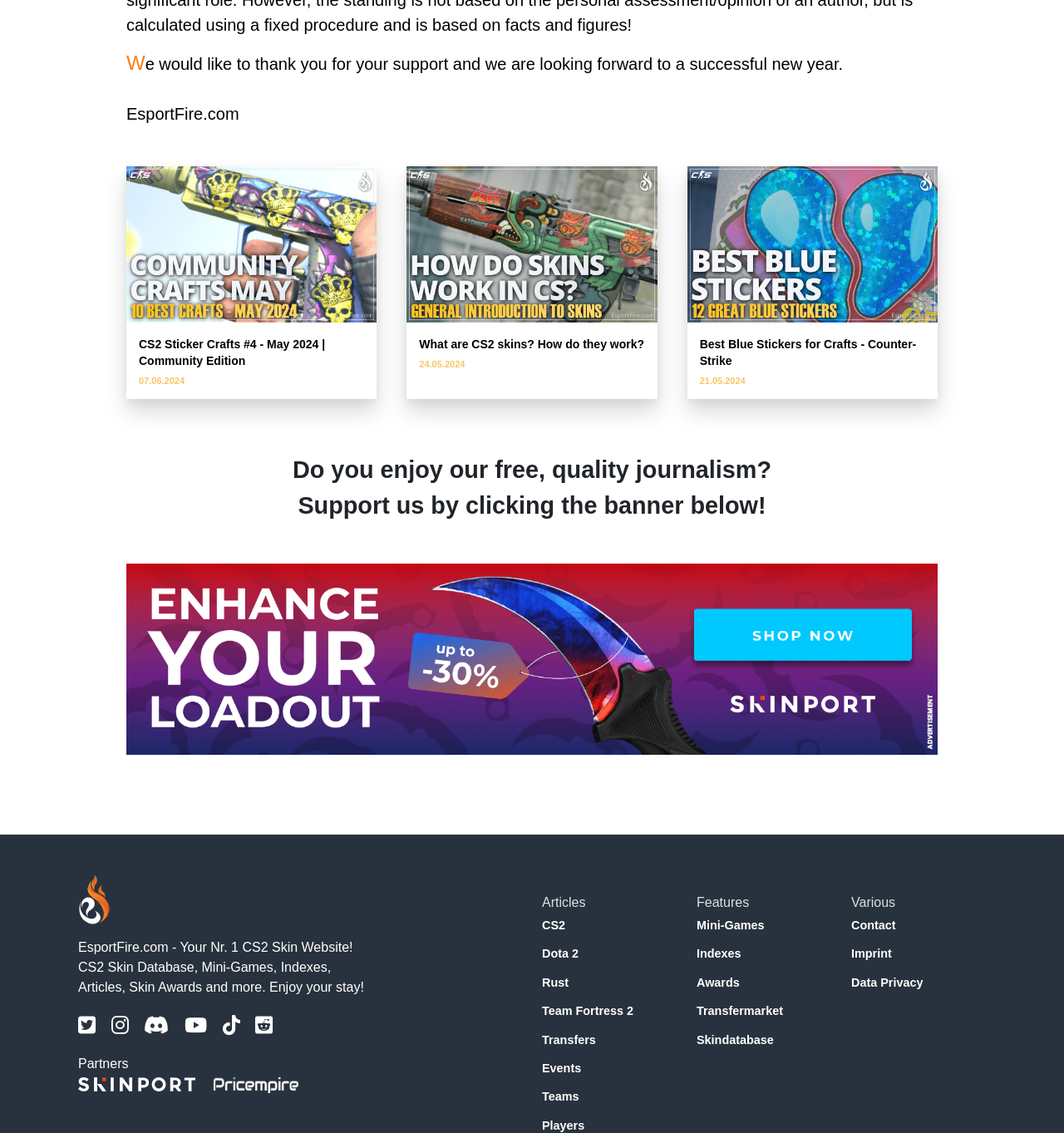Locate the bounding box coordinates of the item that should be clicked to fulfill the instruction: "Support us by clicking the 'Skinport Banner'".

[0.119, 0.498, 0.881, 0.666]